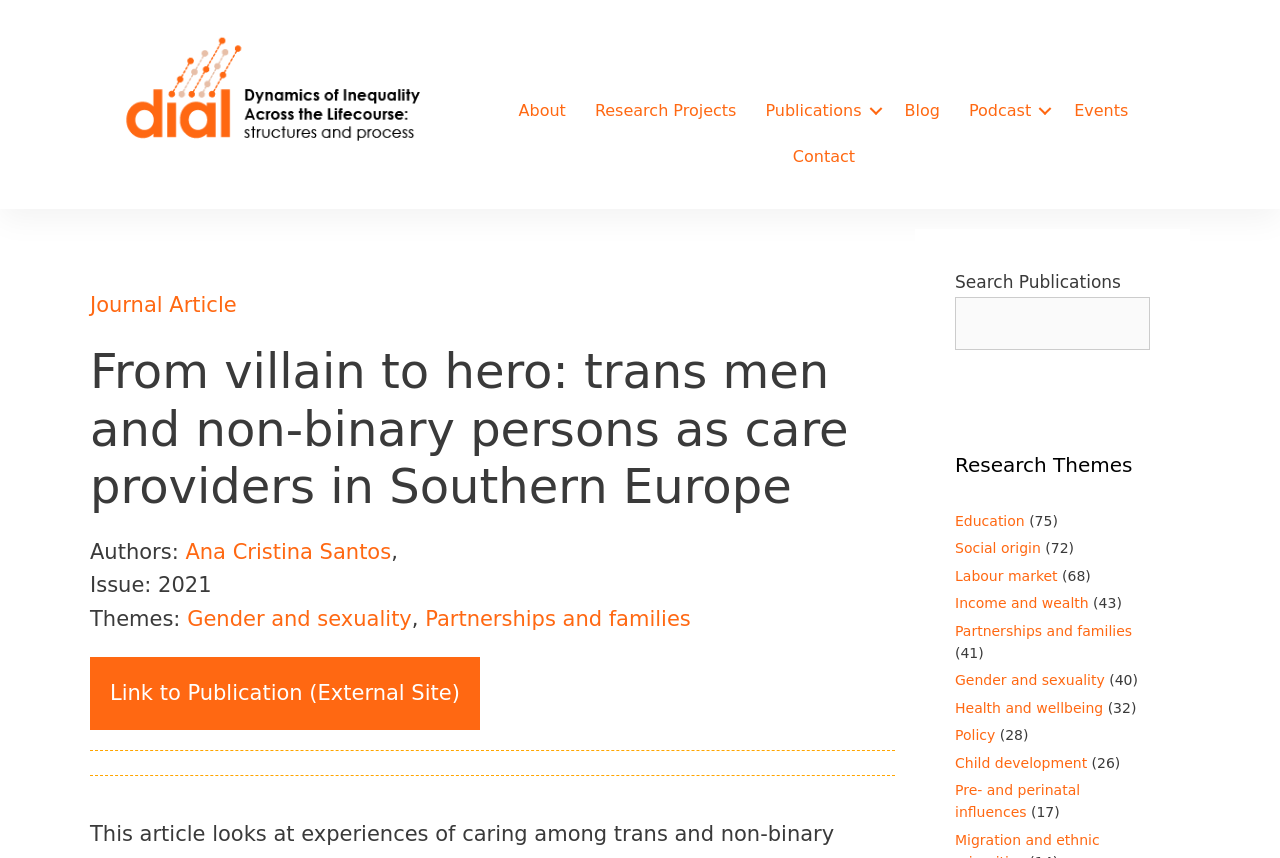Please find the bounding box coordinates of the element that you should click to achieve the following instruction: "Search for publications". The coordinates should be presented as four float numbers between 0 and 1: [left, top, right, bottom].

[0.746, 0.346, 0.898, 0.408]